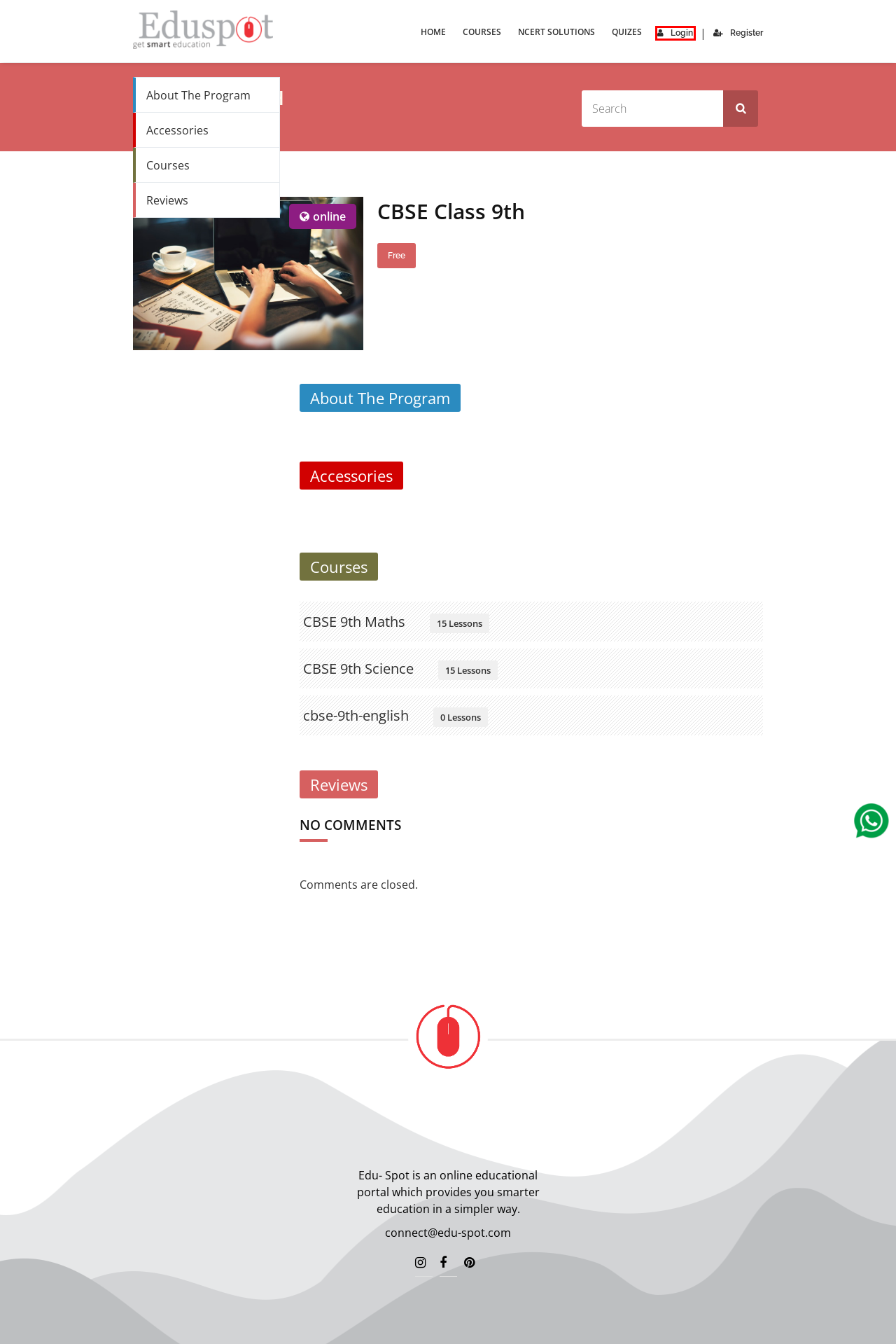You are looking at a screenshot of a webpage with a red bounding box around an element. Determine the best matching webpage description for the new webpage resulting from clicking the element in the red bounding box. Here are the descriptions:
A. CBSE 9th Science – Edu Spot
B. Quizes – Edu Spot
C. Log In ‹ Edu Spot — WordPress
D. CBSE 9th Maths – Edu Spot
E. Courses – Edu Spot
F. NCERT Solutions of Maths and Science – Edu Spot
G. Edu Spot – Online educational portal
H. Registration Form ‹ Edu Spot — WordPress

C